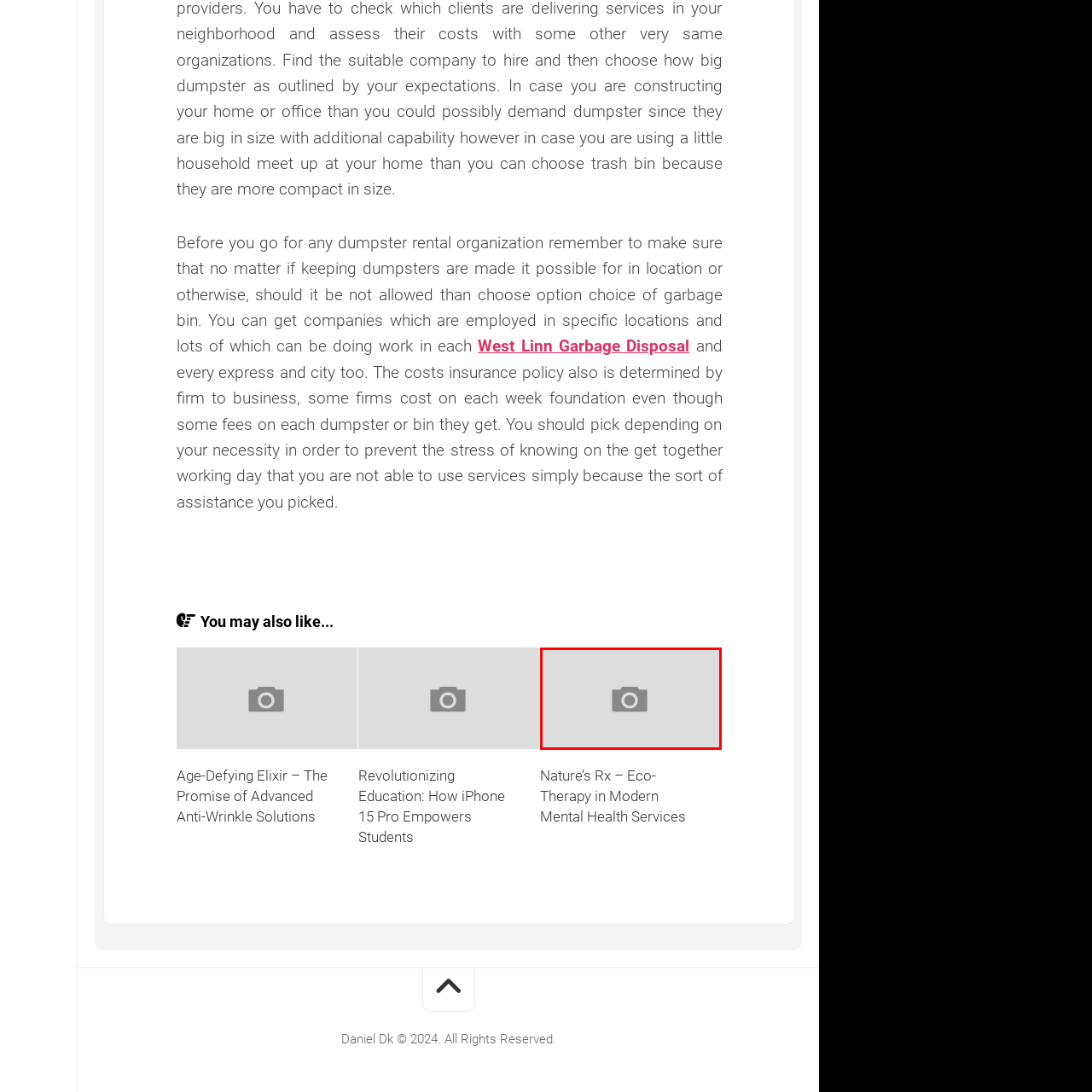Analyze the picture enclosed by the red bounding box and provide a single-word or phrase answer to this question:
What is the purpose of the image?

Placeholder